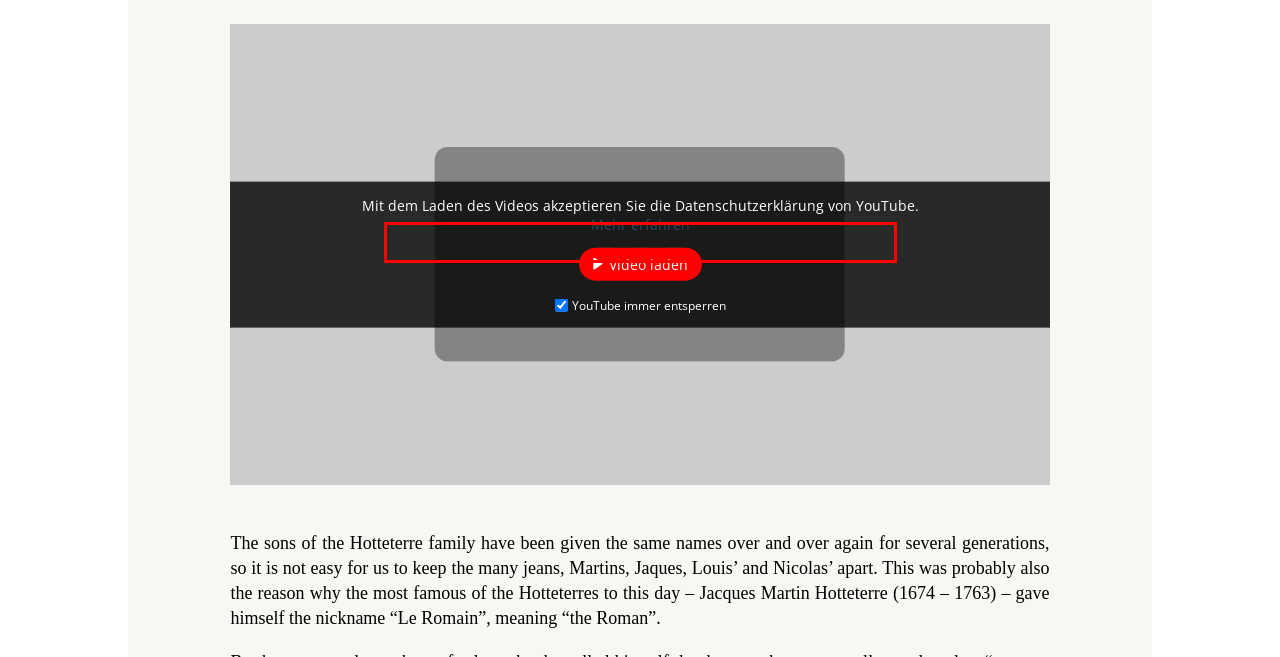Please use OCR to extract the text content from the red bounding box in the provided webpage screenshot.

Content from video platforms and social media platforms is blocked by default. If External Media cookies are accepted, access to those contents no longer requires manual consent.